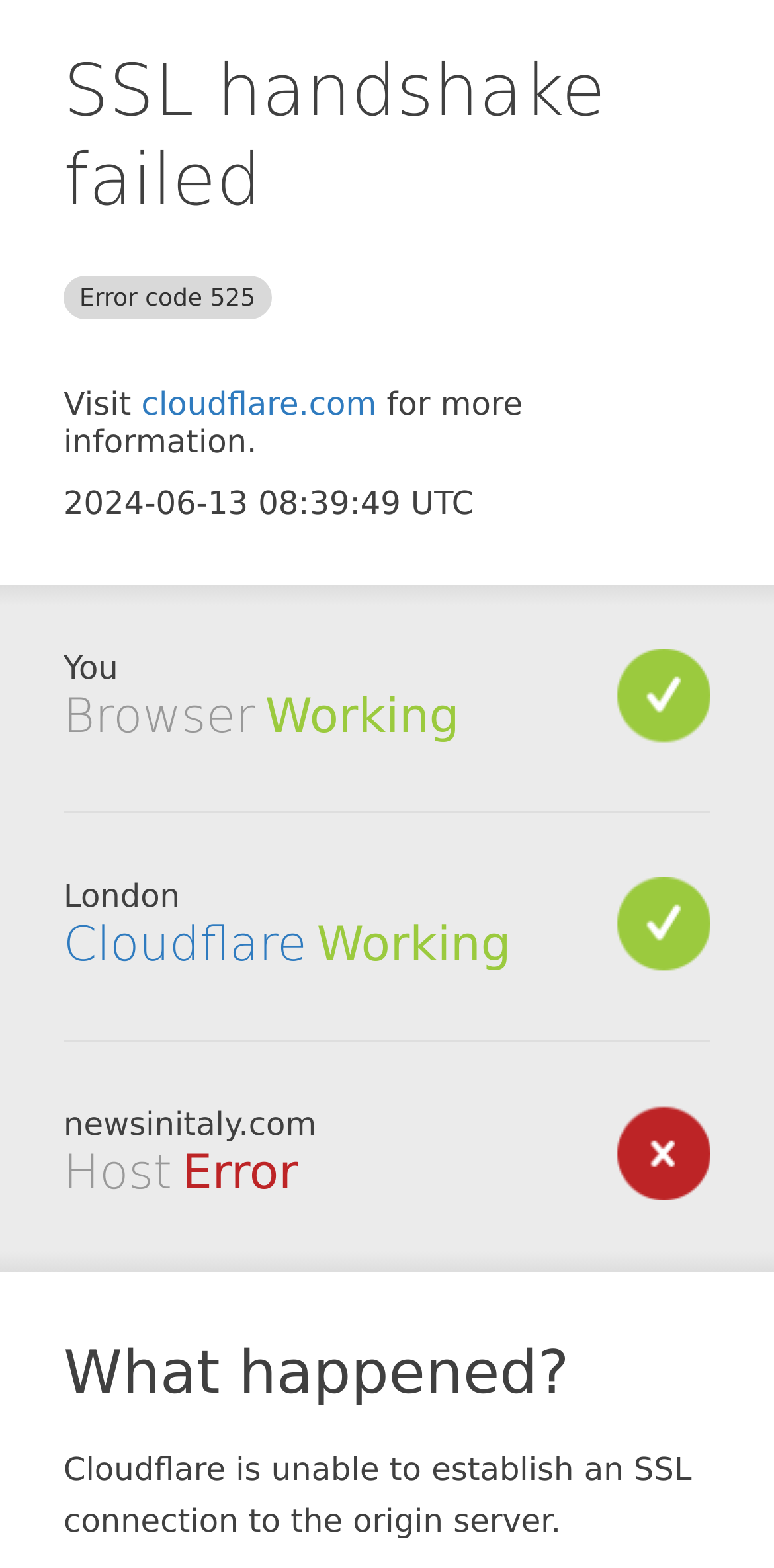Use a single word or phrase to answer this question: 
What is the name of the host?

newsinitaly.com